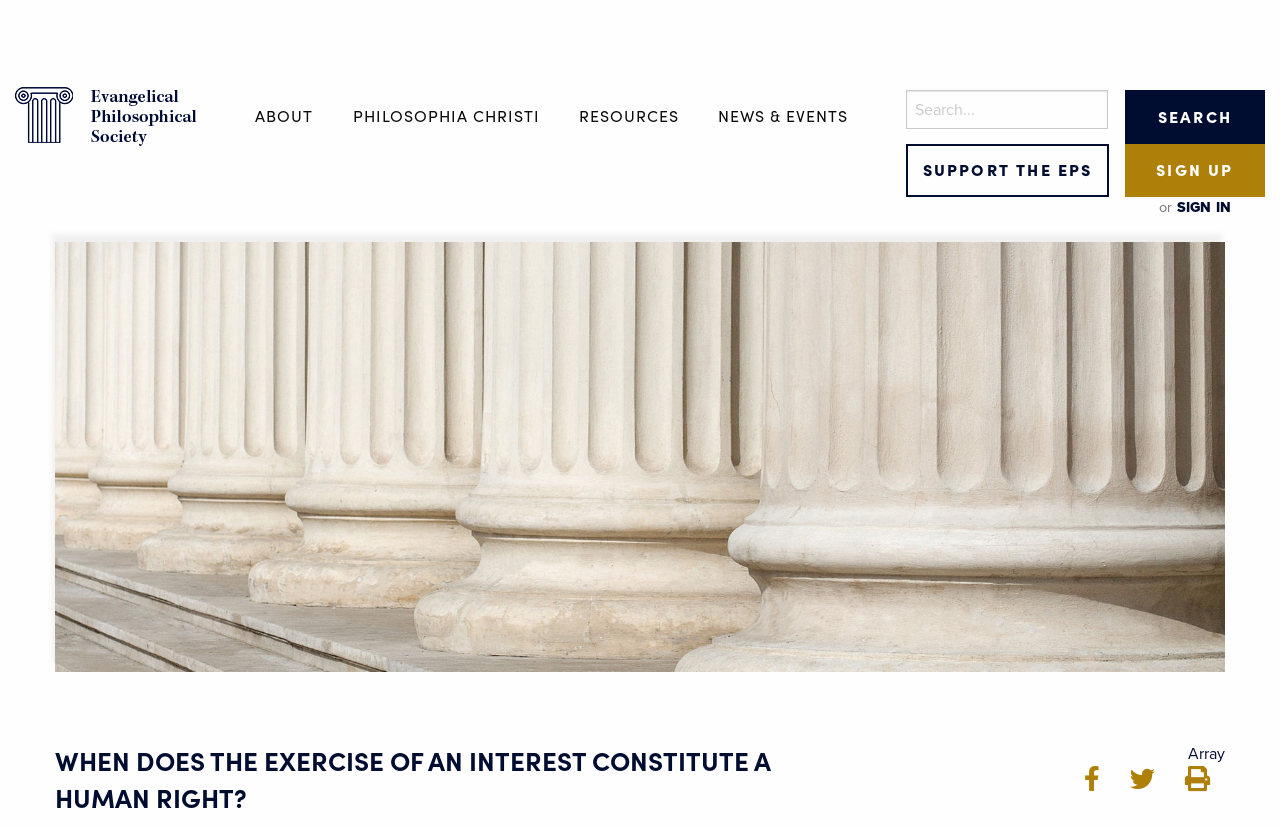Find and specify the bounding box coordinates that correspond to the clickable region for the instruction: "Learn about the Evangelical Philosophical Society".

[0.186, 0.117, 0.259, 0.164]